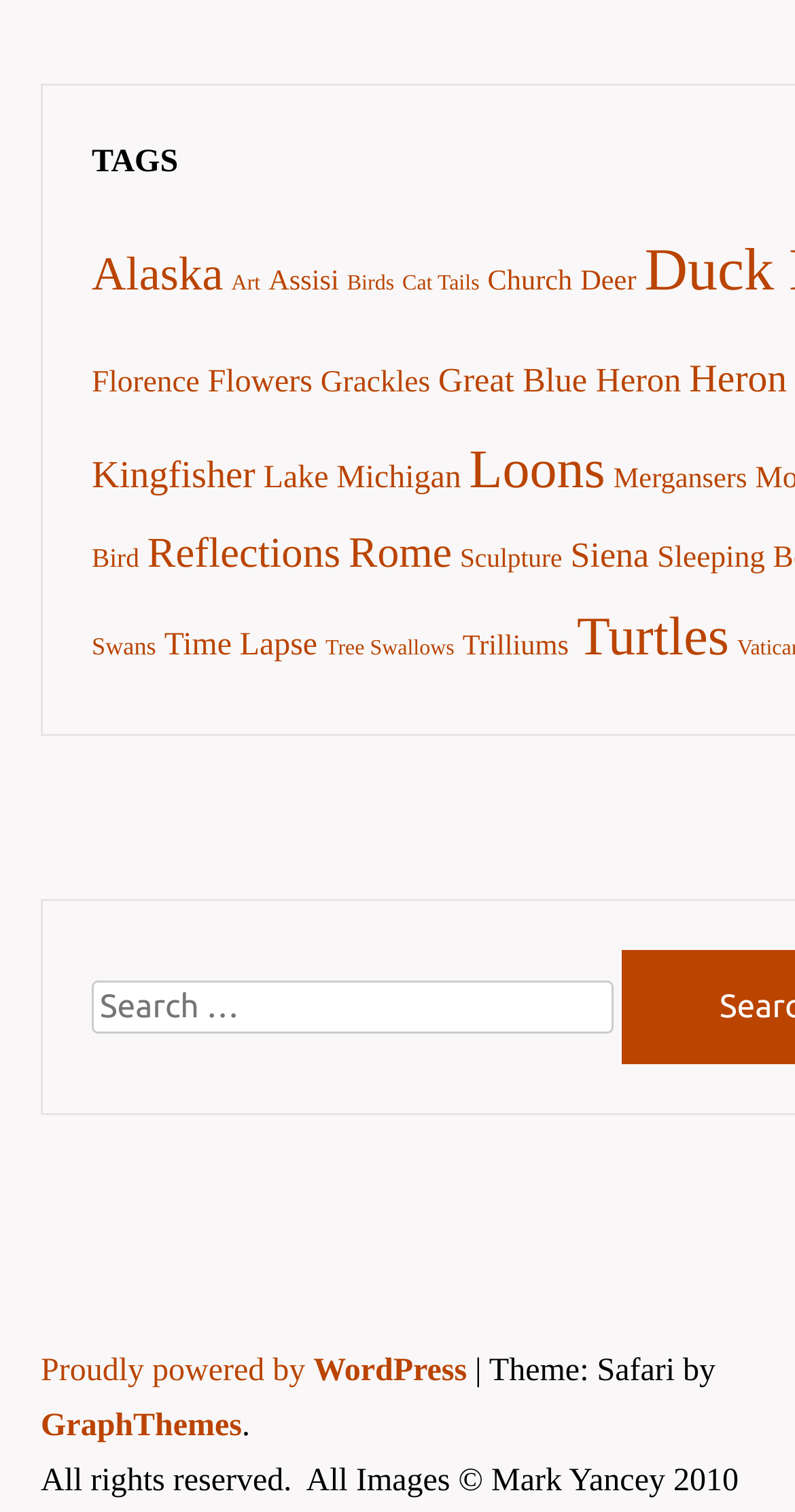Could you highlight the region that needs to be clicked to execute the instruction: "Check out Florence items"?

[0.115, 0.243, 0.251, 0.265]